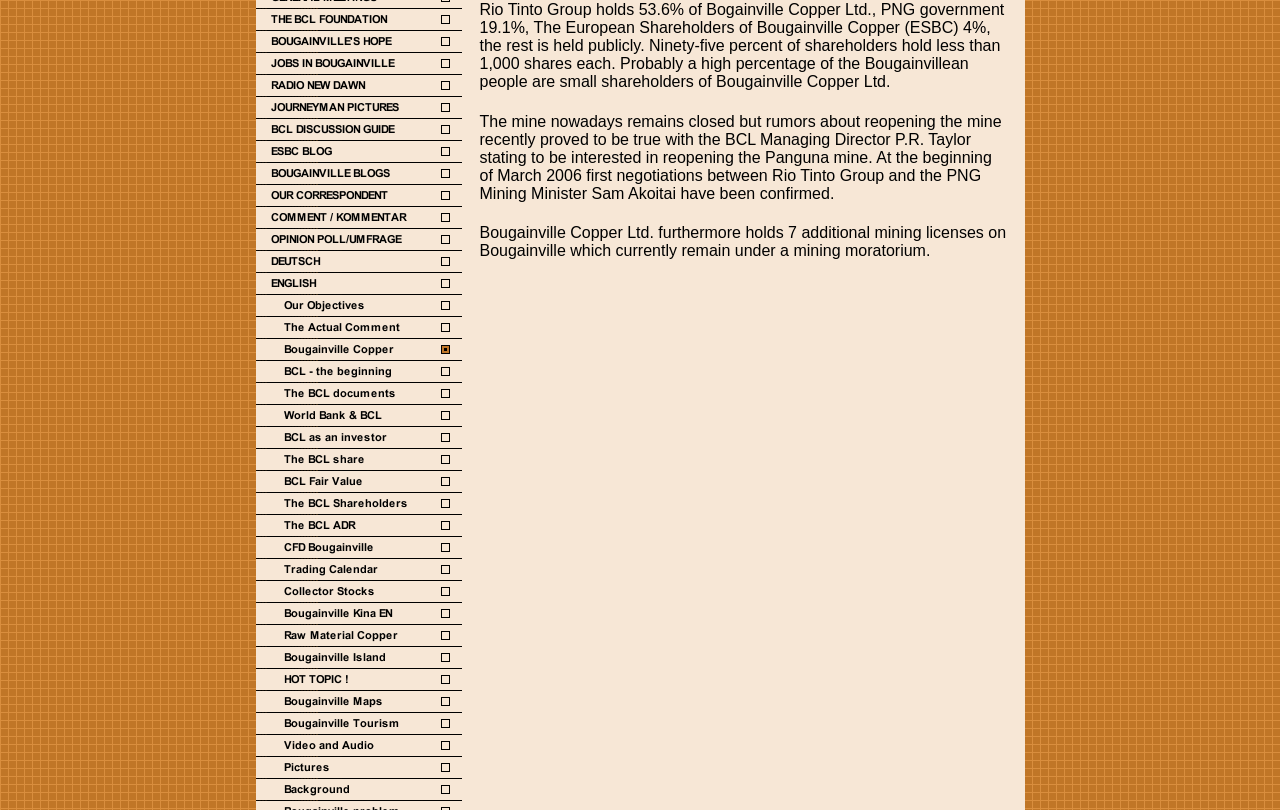Extract the bounding box coordinates for the UI element described by the text: "alt="Pictures" name="menuimg5695255" title="Pictures"". The coordinates should be in the form of [left, top, right, bottom] with values between 0 and 1.

[0.2, 0.947, 0.361, 0.965]